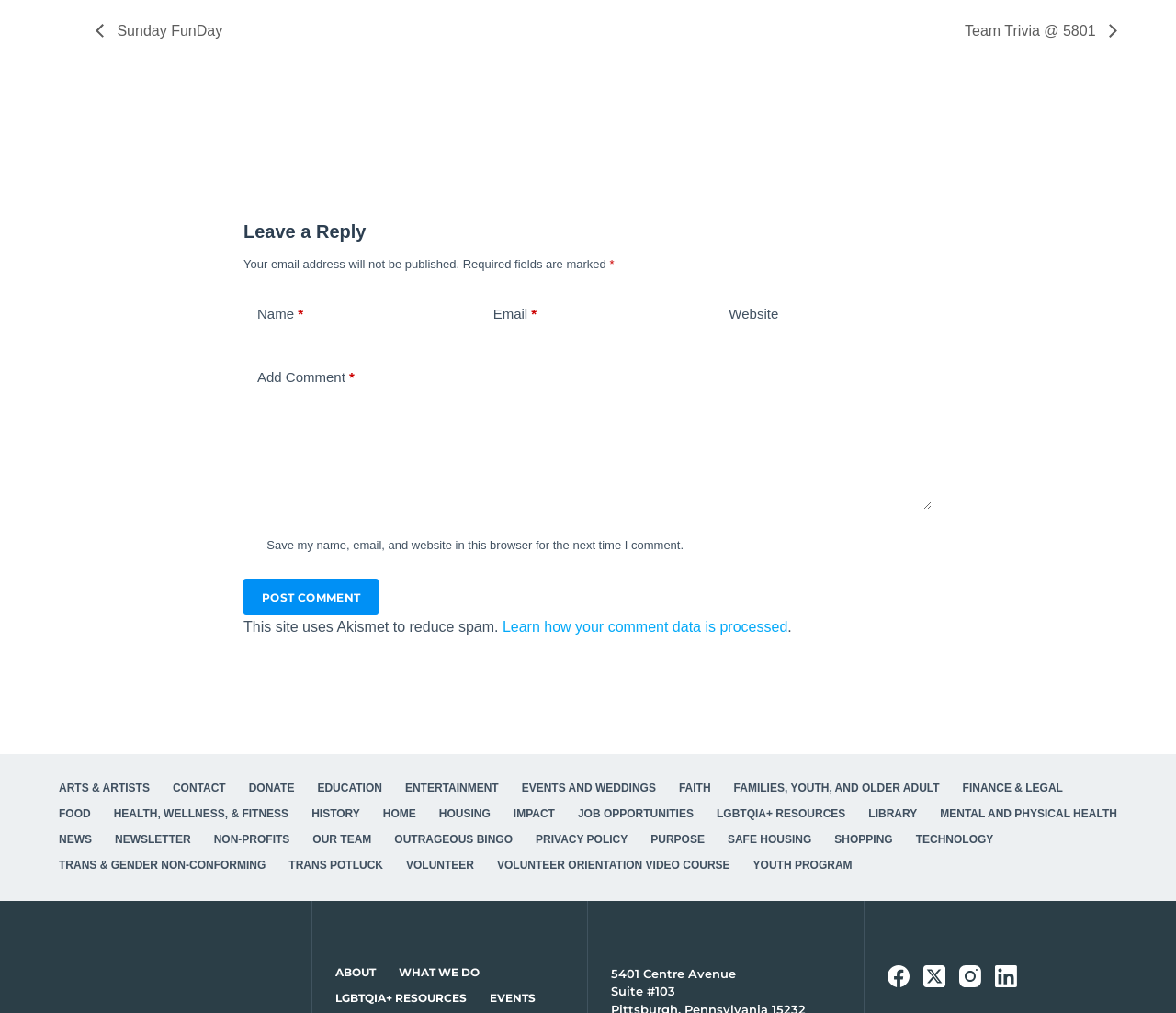Answer the following inquiry with a single word or phrase:
What is the address of the organization?

5401 Centre Avenue, Suite #103